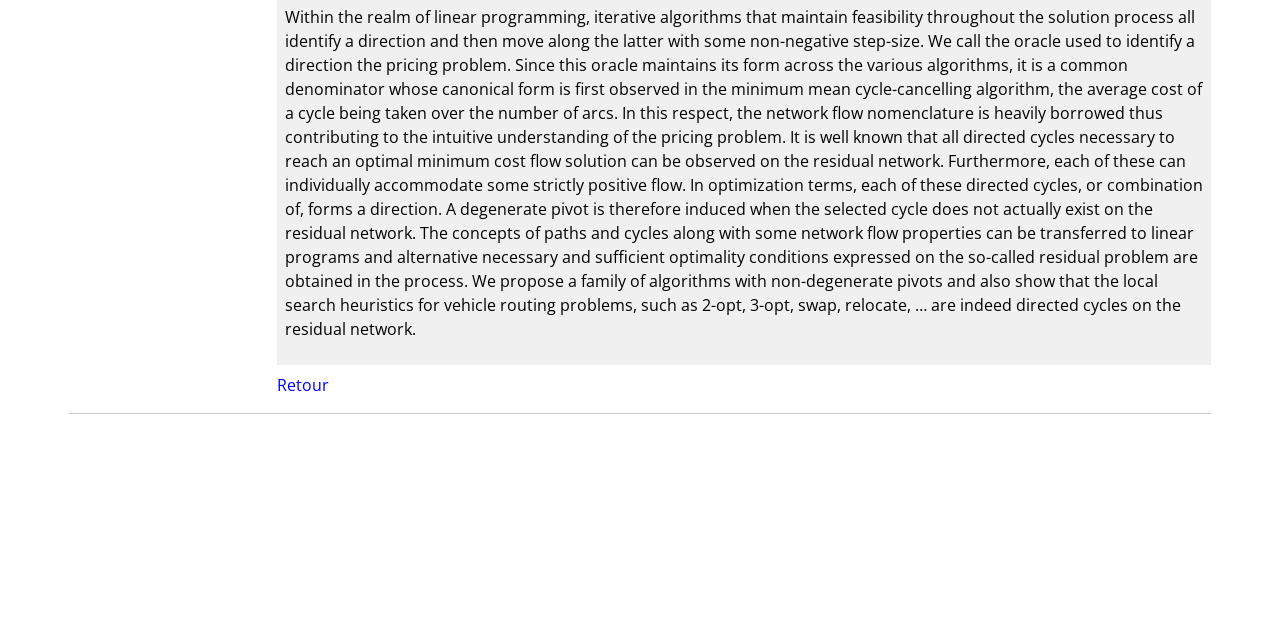Identify the bounding box for the UI element that is described as follows: "Retour".

[0.216, 0.585, 0.257, 0.619]